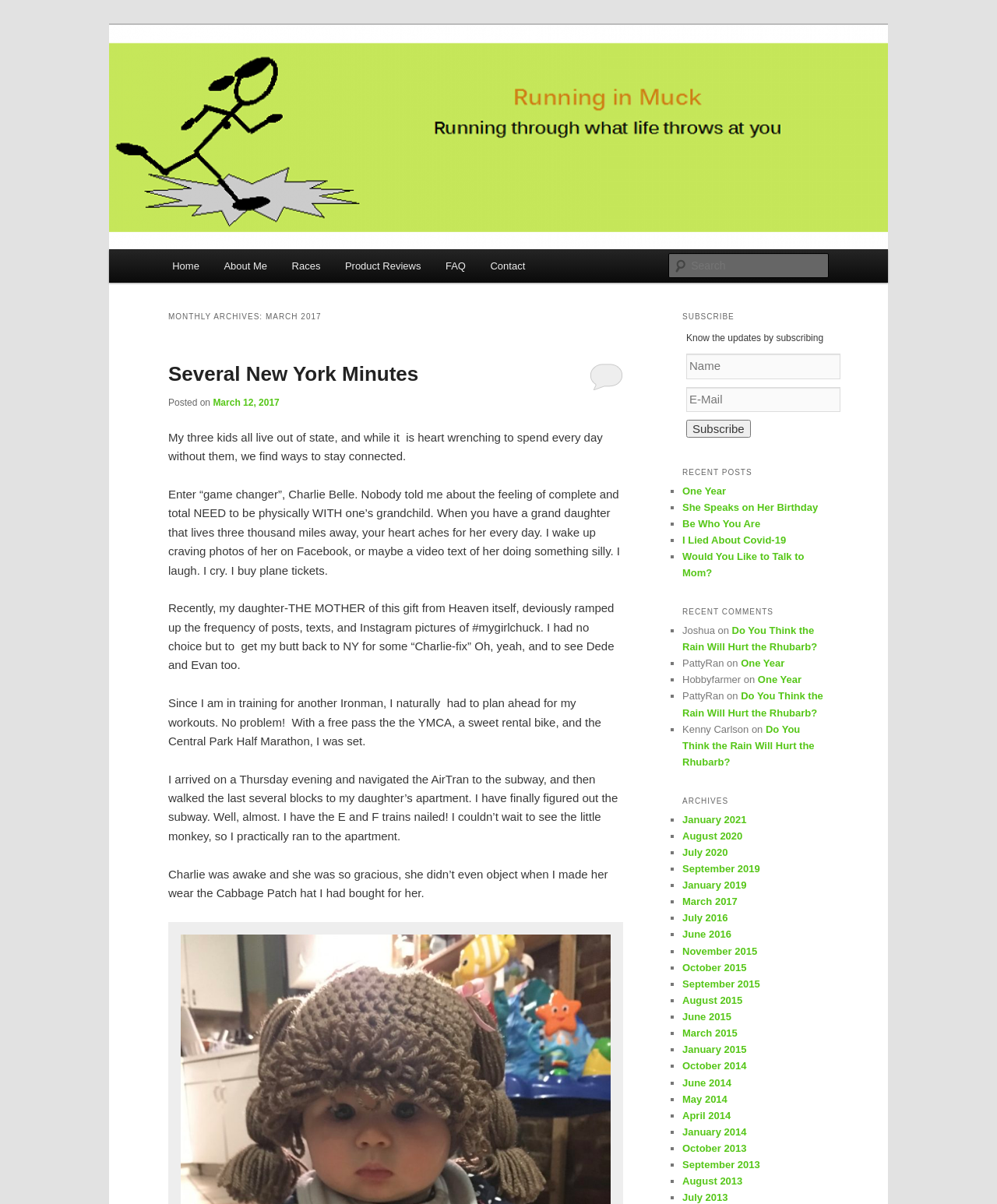Describe the webpage in detail, including text, images, and layout.

This webpage is a personal blog titled "Running in Muck" with a focus on the author's life experiences and running activities. At the top of the page, there are two links to skip to primary and secondary content. Below these links, the blog's title "Running in Muck" is displayed prominently, followed by a heading "Running Through What Life Throws At You".

On the left side of the page, there is a main menu with links to "Home", "About Me", "Races", "Product Reviews", "FAQ", and "Contact". Below the main menu, there is a section titled "MONTHLY ARCHIVES: MARCH 2017" with a heading "Several New York Minutes" and a link to the corresponding article. The article discusses the author's experience visiting their grandchild in New York and includes several paragraphs of text.

On the right side of the page, there is a search bar and a section titled "SUBSCRIBE" where visitors can enter their name and email to receive updates. Below this, there is a section titled "RECENT POSTS" with a list of links to recent articles, including "One Year", "She Speaks on Her Birthday", and "Be Who You Are". Further down, there is a section titled "RECENT COMMENTS" with a list of comments from users, including "Joshua", "PattyRan", and "Hobbyfarmer", along with the articles they commented on.

At the bottom of the page, there is a section titled "ARCHIVES" with a list of links to archived articles from different months, including January 2021, August 2020, and September 2019.